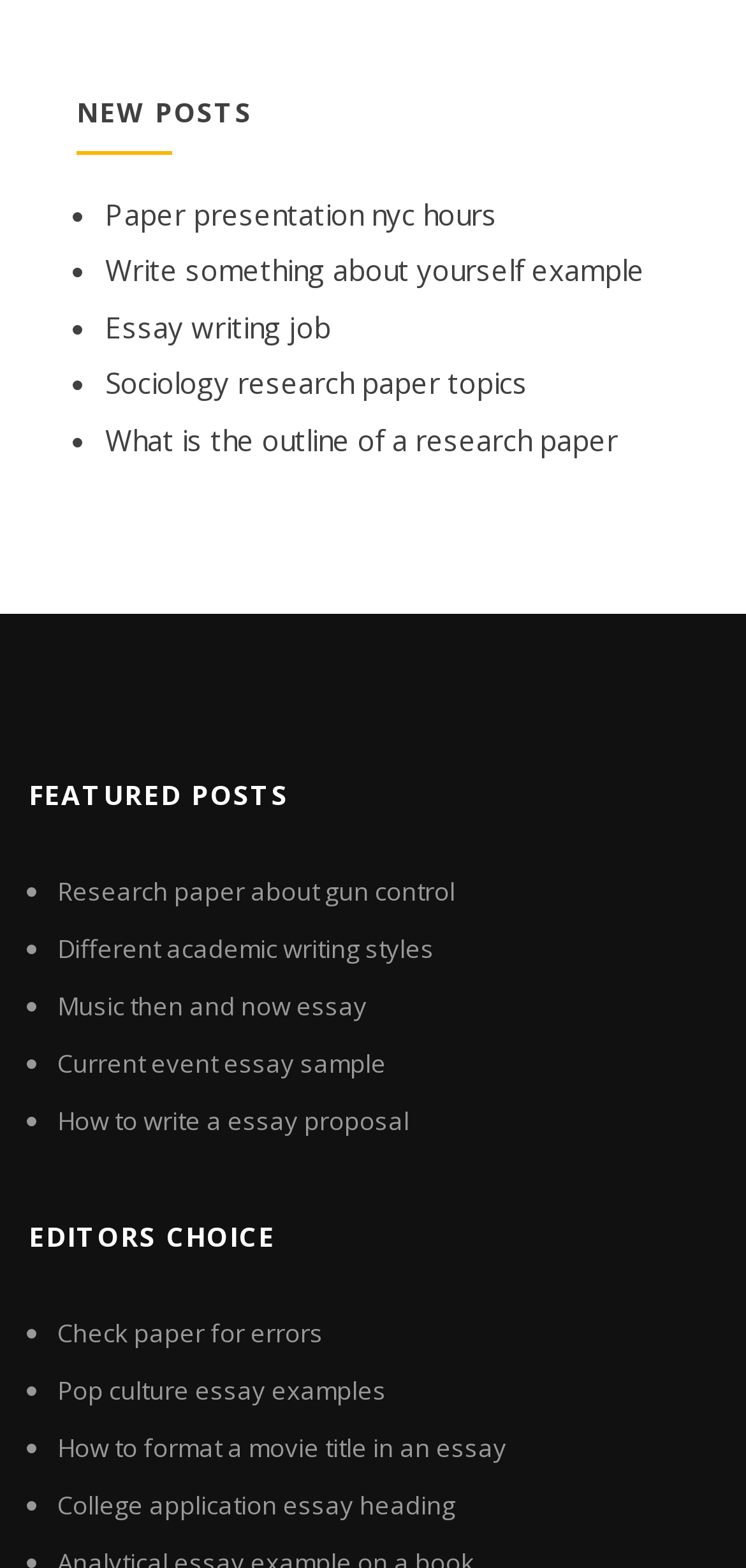What is the topic of the first link in the 'NEW POSTS' section?
Look at the image and answer the question with a single word or phrase.

Paper presentation nyc hours